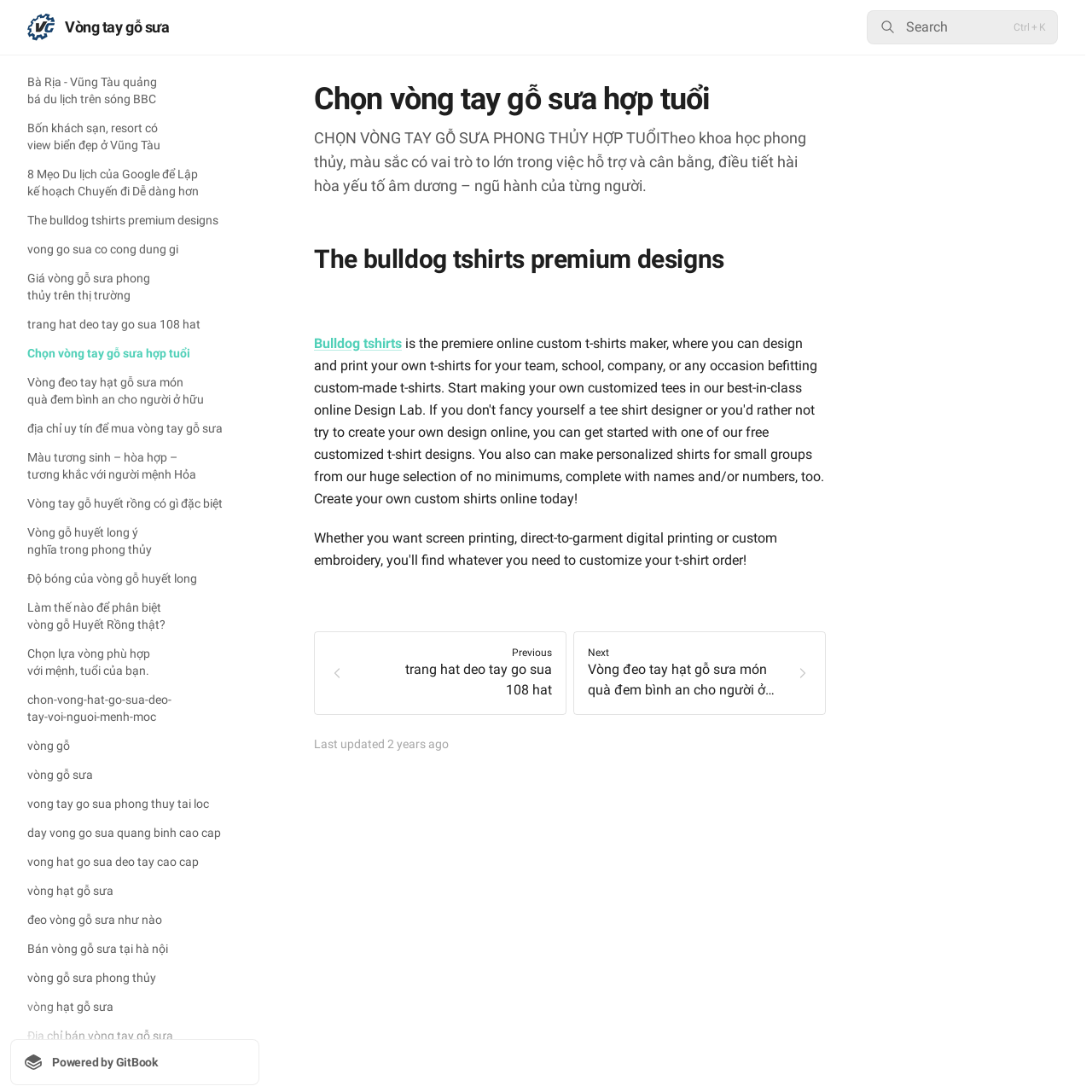Please find the bounding box coordinates of the element's region to be clicked to carry out this instruction: "Go to the previous page".

[0.288, 0.578, 0.519, 0.654]